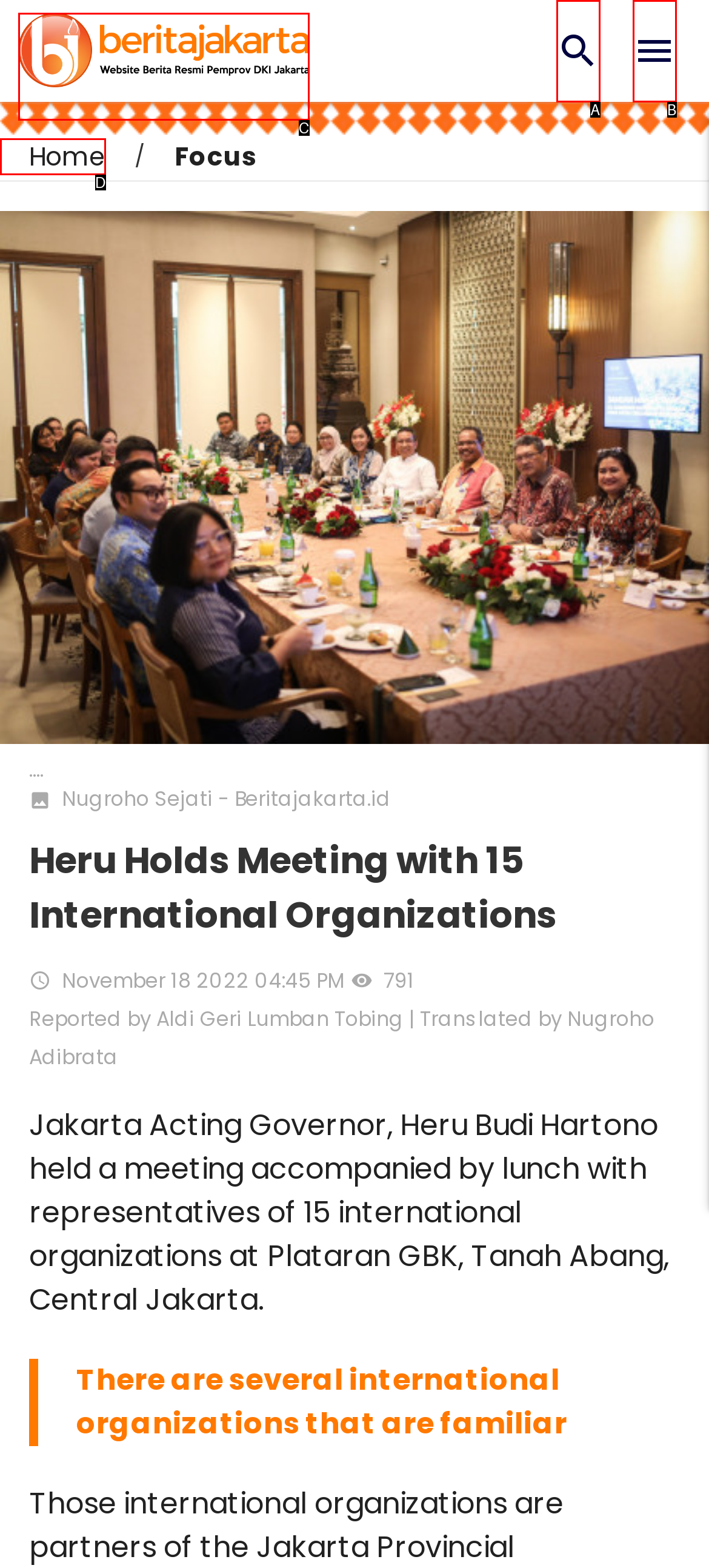Which HTML element matches the description: parent_node: menu the best? Answer directly with the letter of the chosen option.

C